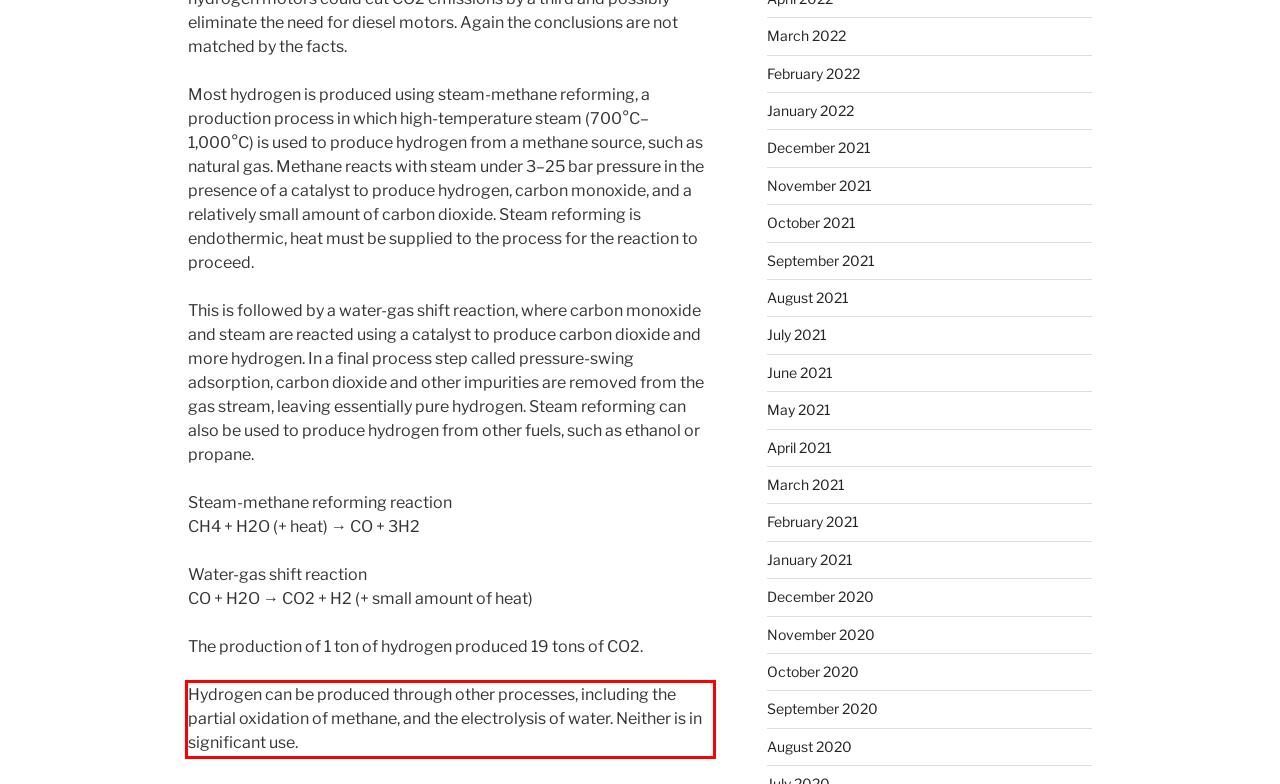Within the screenshot of the webpage, locate the red bounding box and use OCR to identify and provide the text content inside it.

Hydrogen can be produced through other processes, including the partial oxidation of methane, and the electrolysis of water. Neither is in significant use.